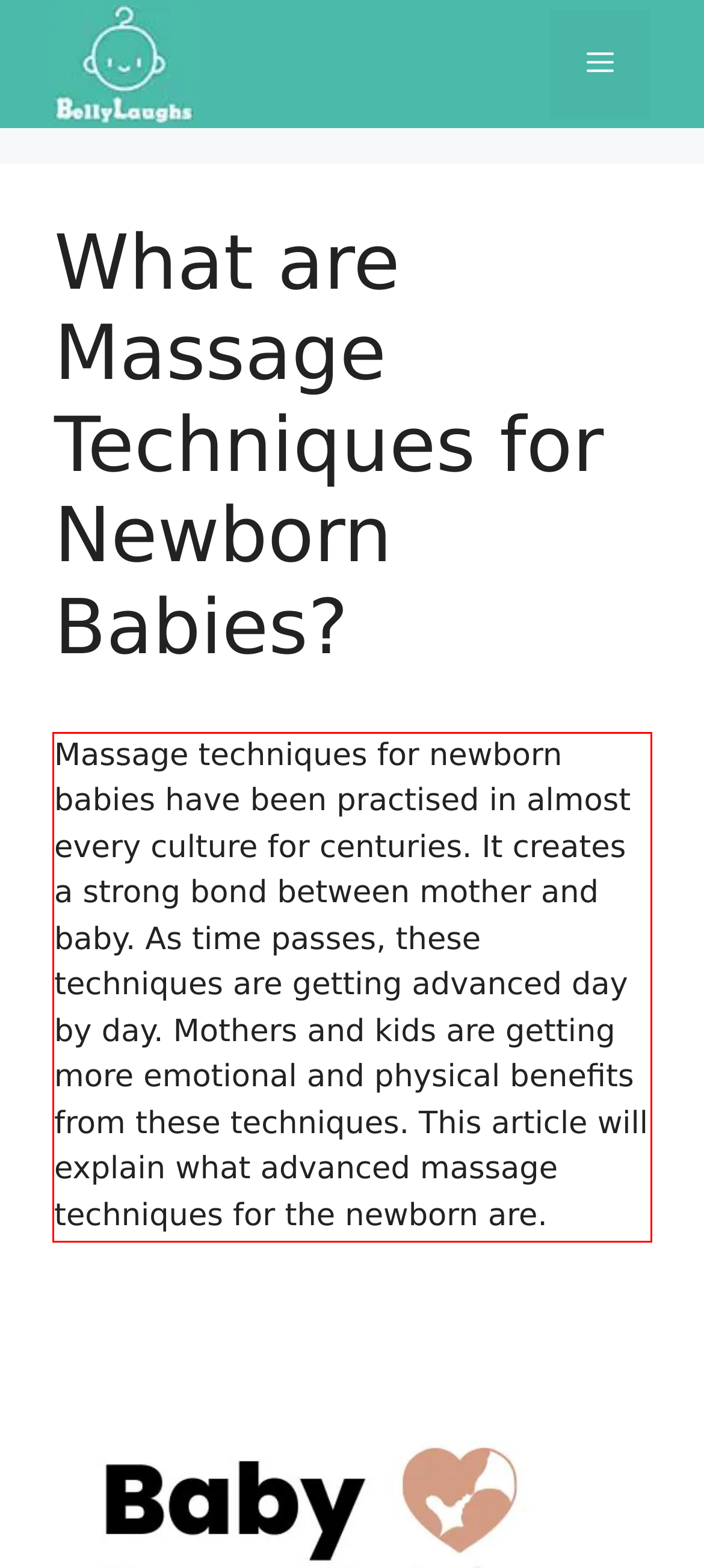Look at the screenshot of the webpage, locate the red rectangle bounding box, and generate the text content that it contains.

Massage techniques for newborn babies have been practised in almost every culture for centuries. It creates a strong bond between mother and baby. As time passes, these techniques are getting advanced day by day. Mothers and kids are getting more emotional and physical benefits from these techniques. This article will explain what advanced massage techniques for the newborn are.